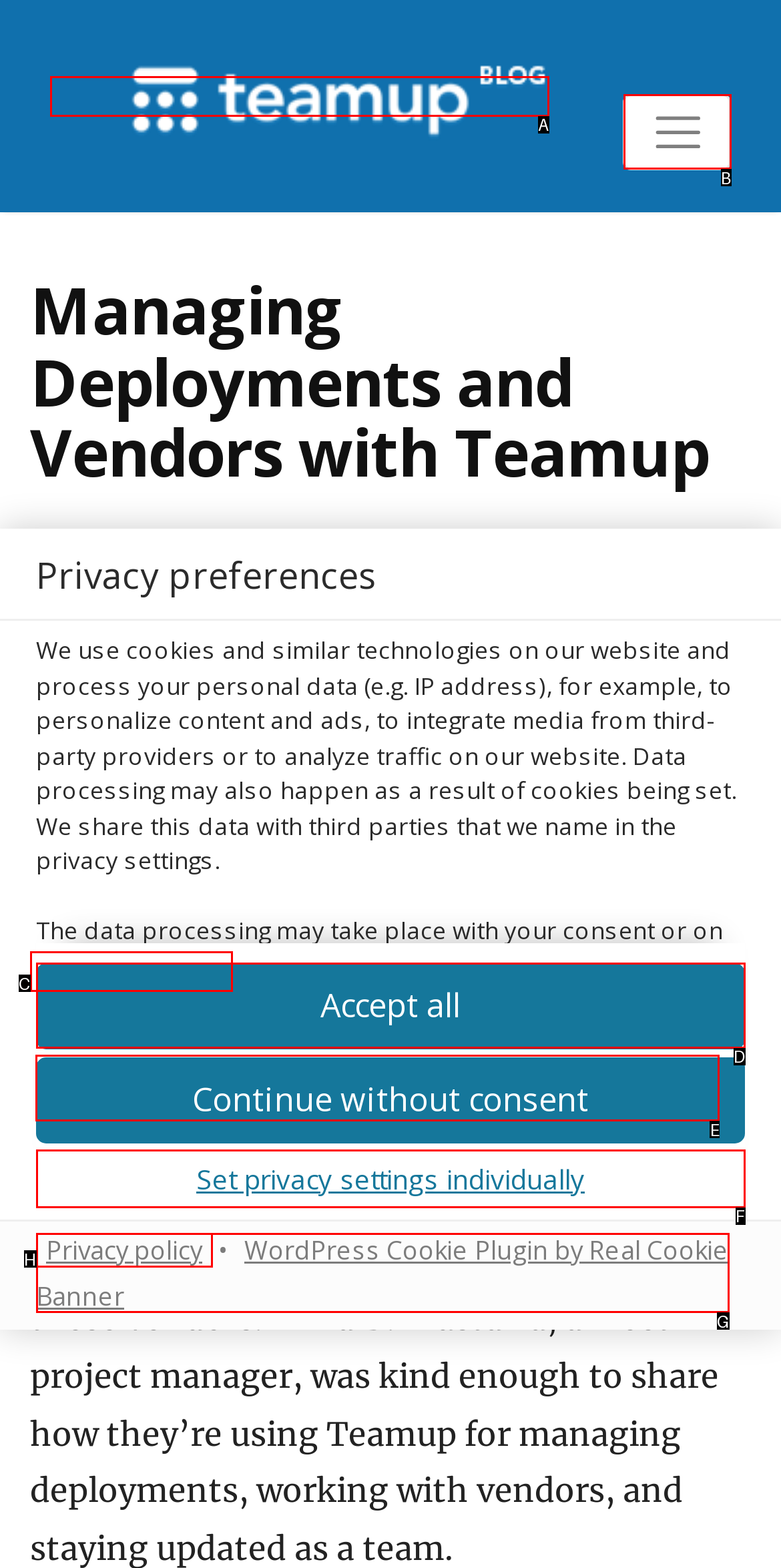Please indicate which HTML element to click in order to fulfill the following task: Read the privacy policy Respond with the letter of the chosen option.

E